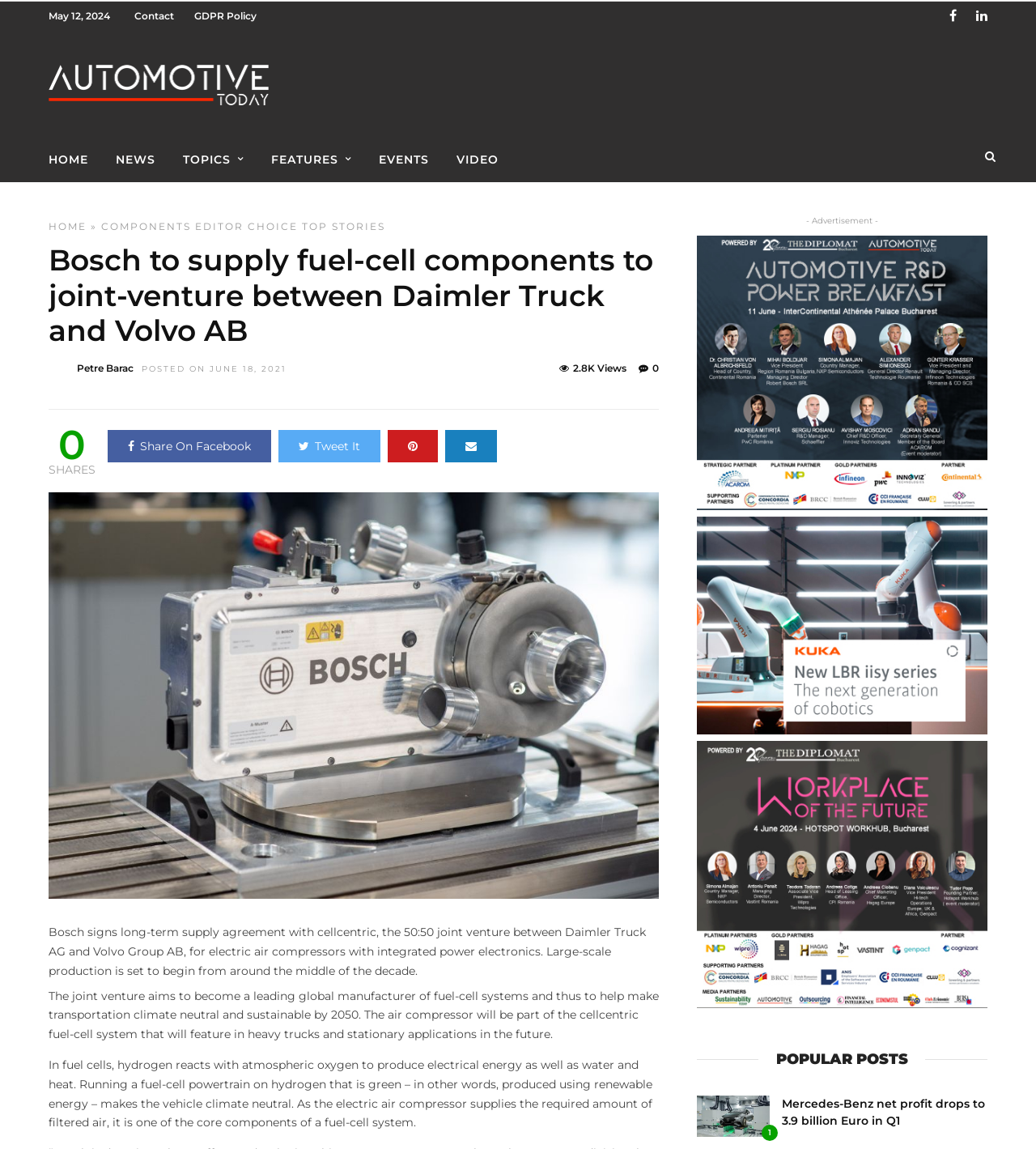Identify the bounding box coordinates for the UI element mentioned here: "VIDEO". Provide the coordinates as four float values between 0 and 1, i.e., [left, top, right, bottom].

[0.429, 0.118, 0.493, 0.158]